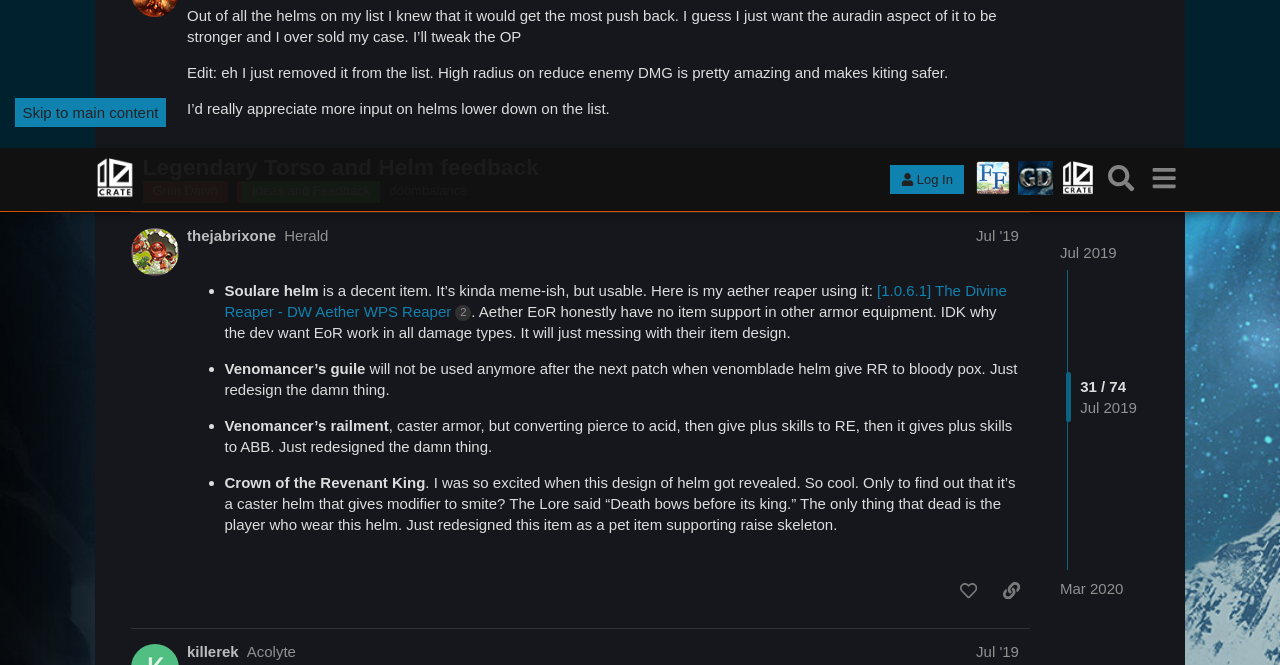What is the main topic of discussion in the posts?
Look at the image and answer the question with a single word or phrase.

Horns of Korvaak